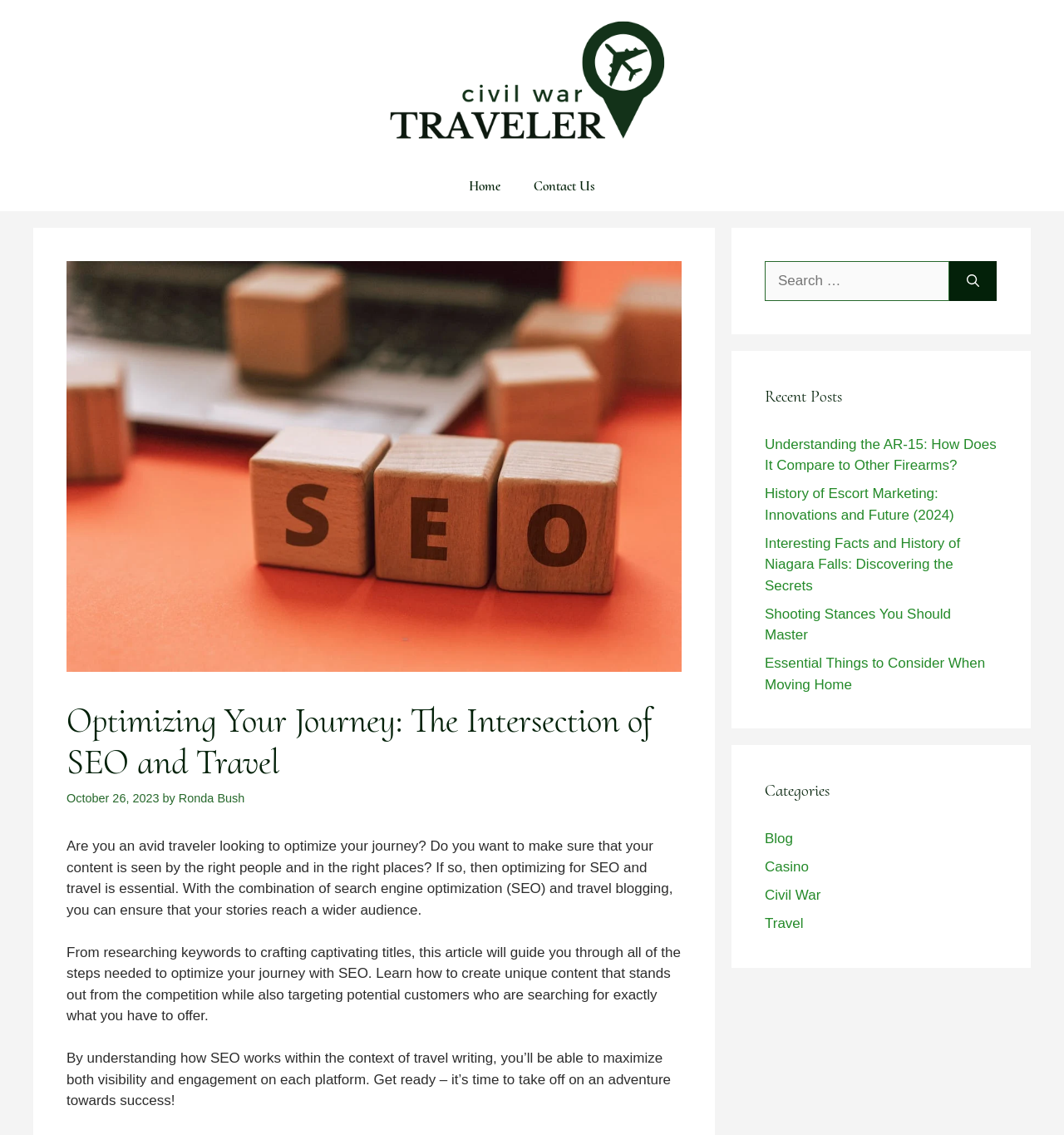Please specify the bounding box coordinates in the format (top-left x, top-left y, bottom-right x, bottom-right y), with values ranging from 0 to 1. Identify the bounding box for the UI component described as follows: Travel

[0.719, 0.807, 0.755, 0.821]